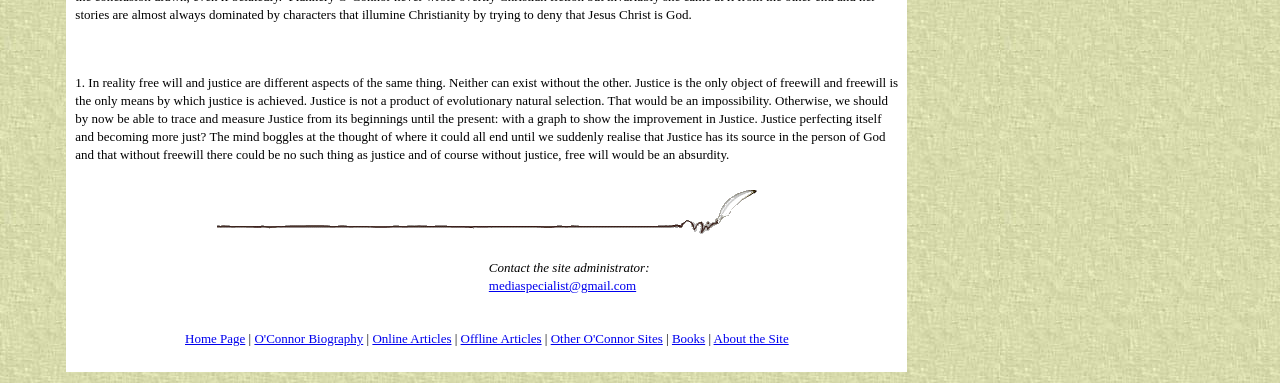Please identify the bounding box coordinates of the area I need to click to accomplish the following instruction: "View O'Connor Biography".

[0.199, 0.863, 0.284, 0.902]